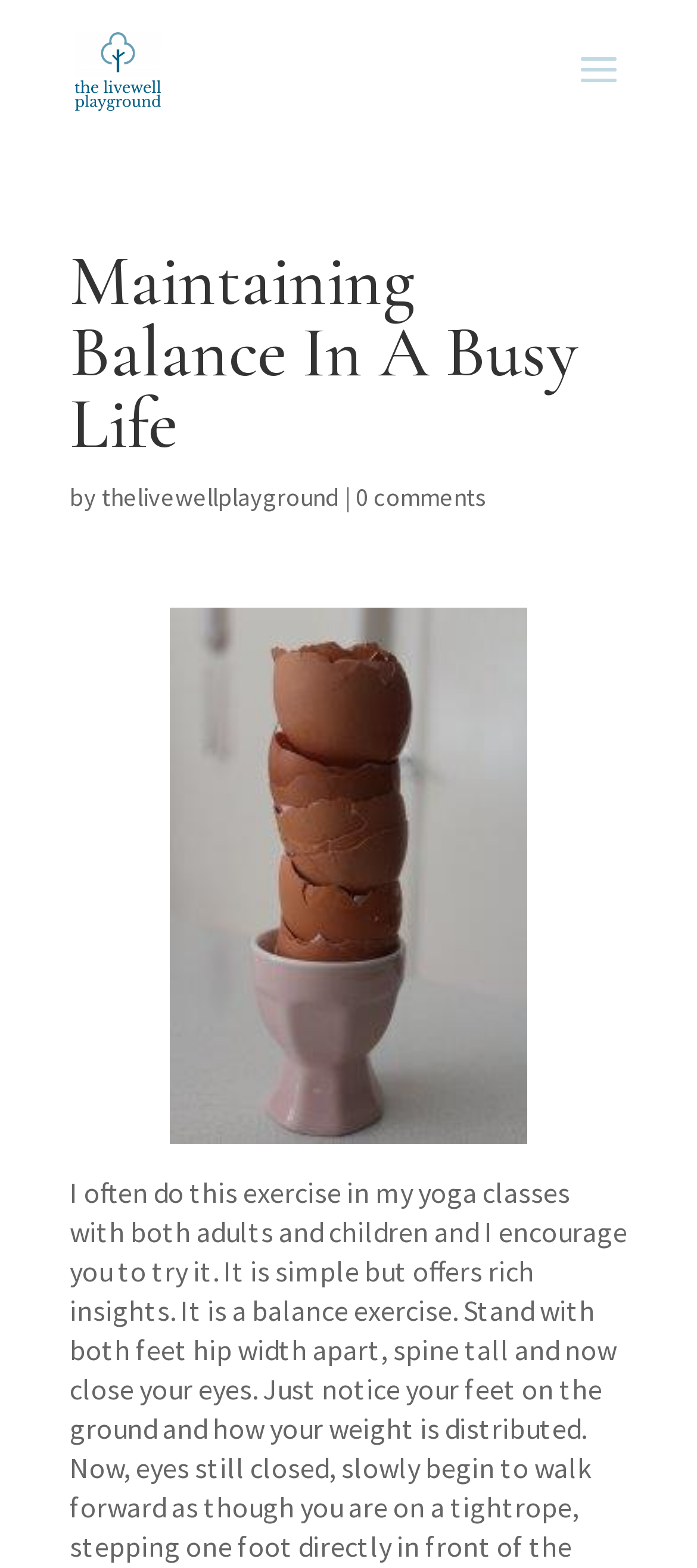Use a single word or phrase to answer this question: 
What is the name of the author?

thelivewellplayground